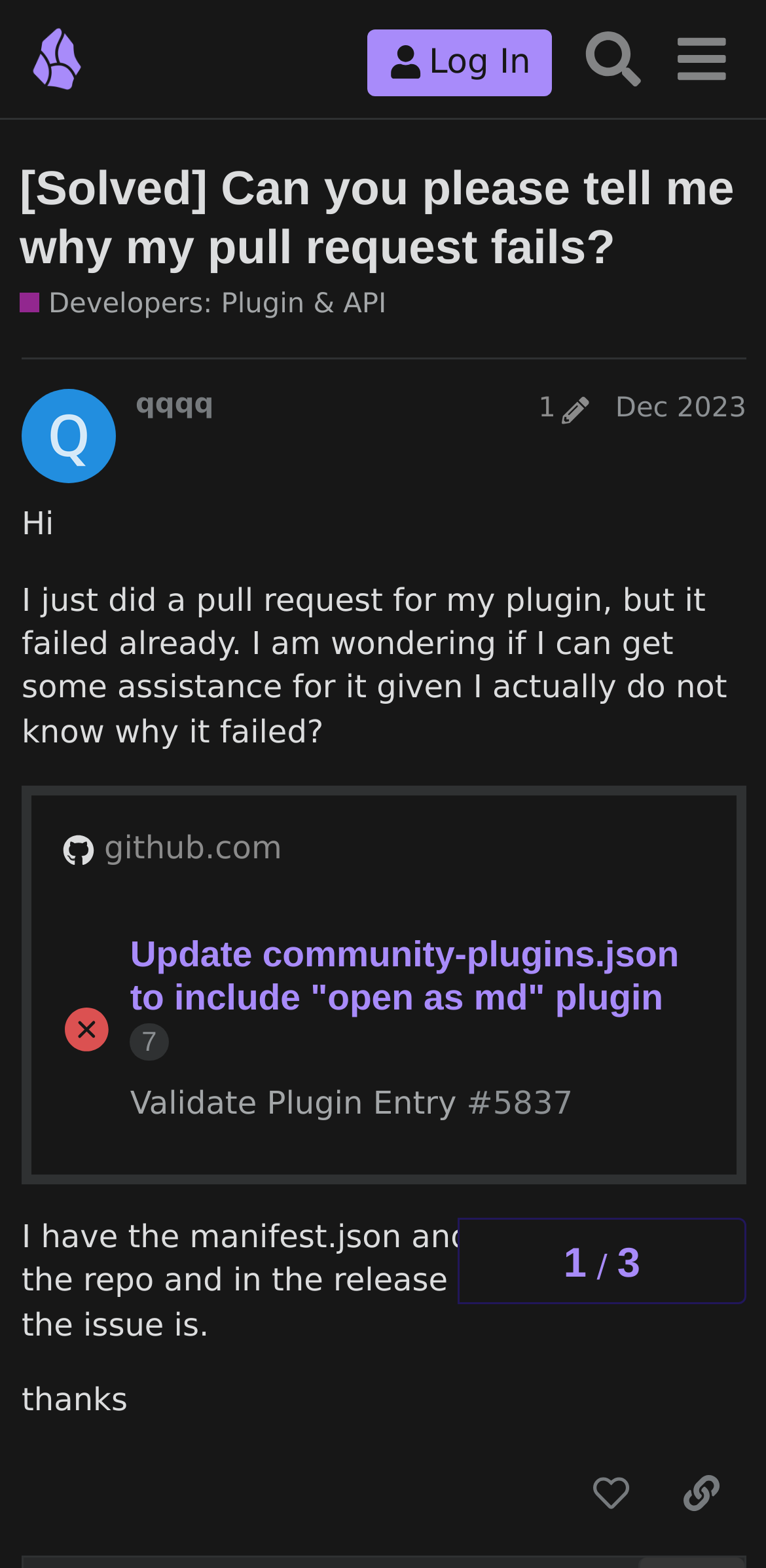Identify and provide the text content of the webpage's primary headline.

[Solved] Can you please tell me why my pull request fails?